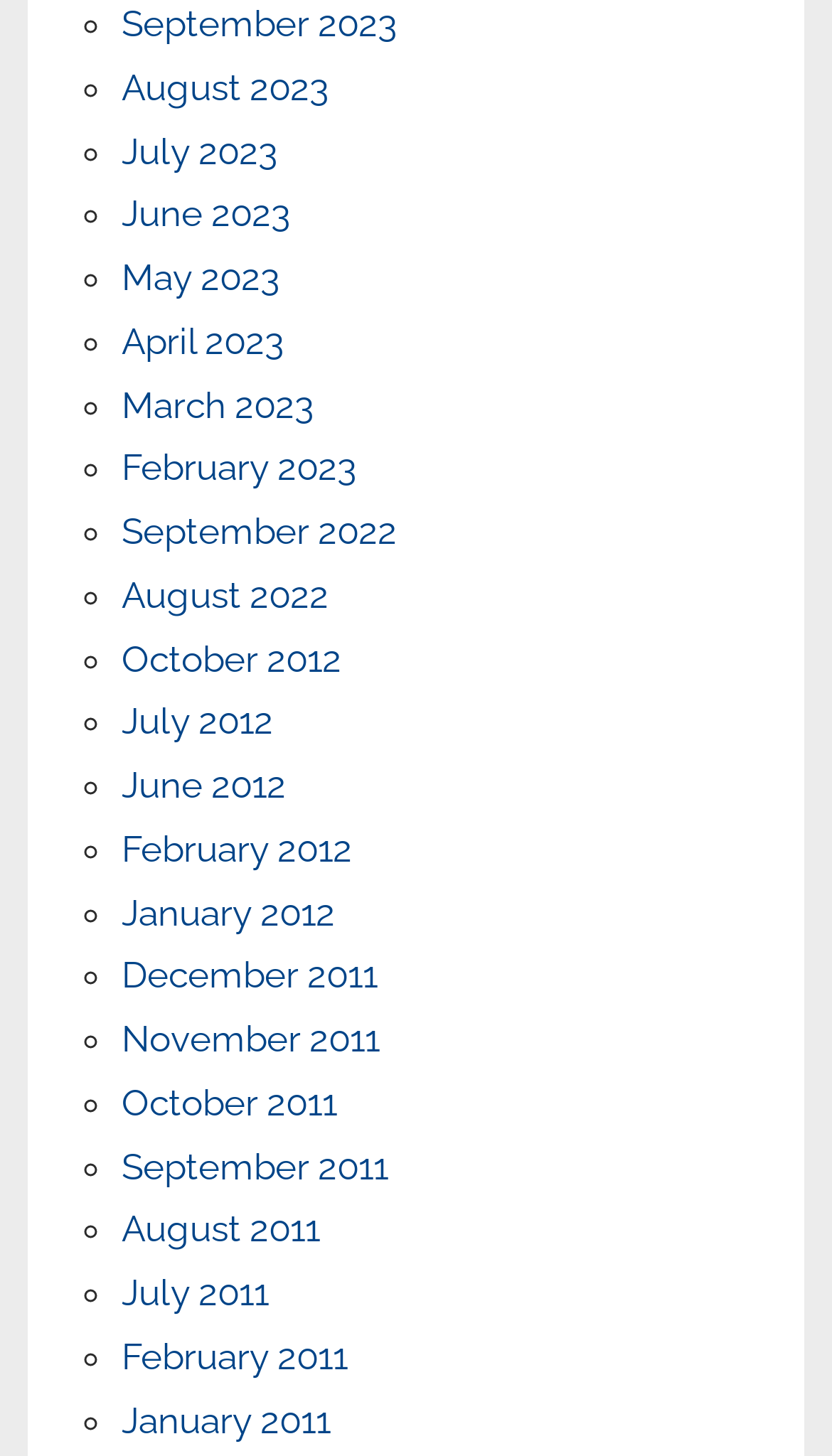Locate the bounding box coordinates of the element's region that should be clicked to carry out the following instruction: "View September 2023". The coordinates need to be four float numbers between 0 and 1, i.e., [left, top, right, bottom].

[0.146, 0.002, 0.477, 0.031]